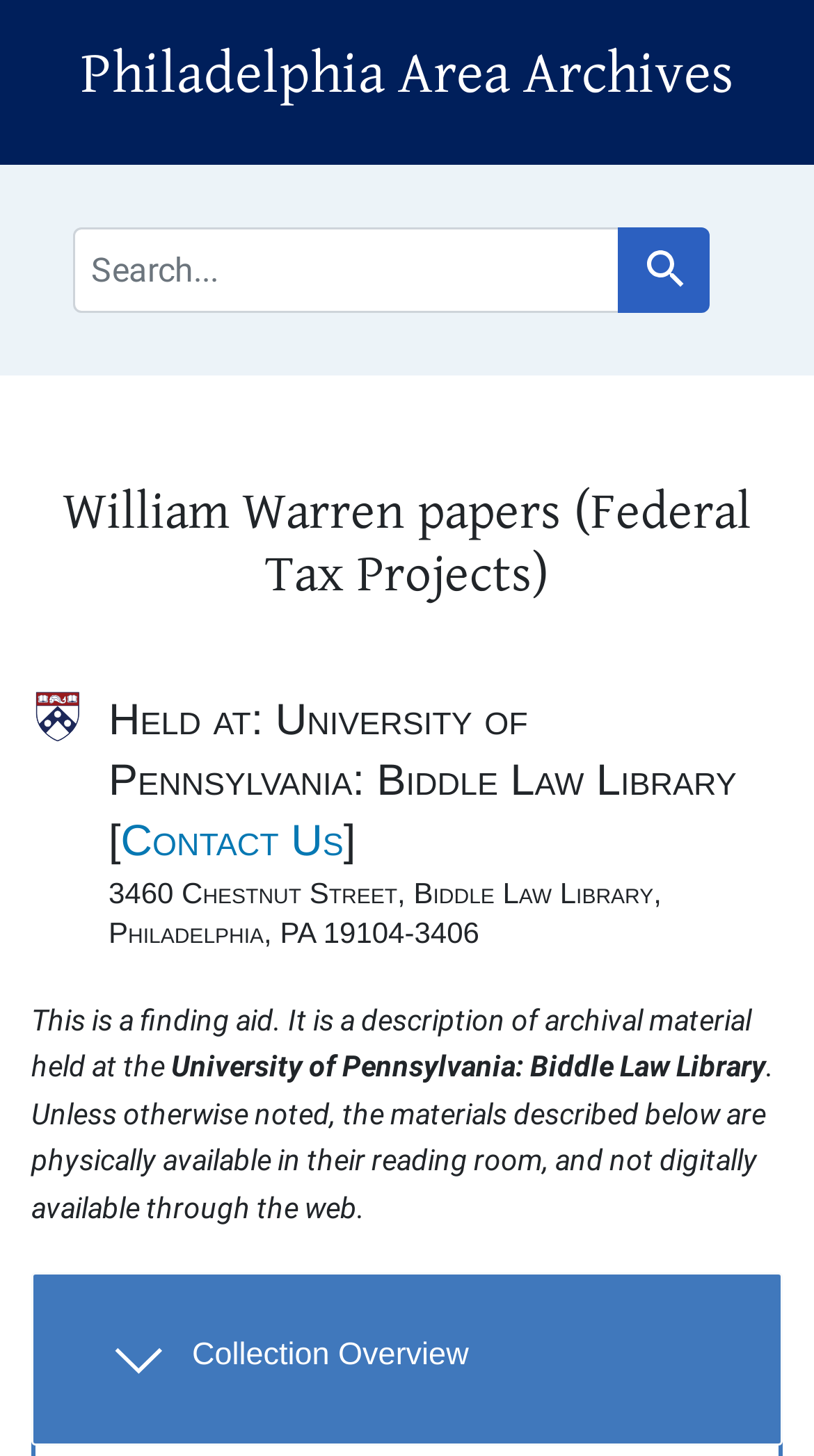Can you determine the main header of this webpage?

Philadelphia Area Archives